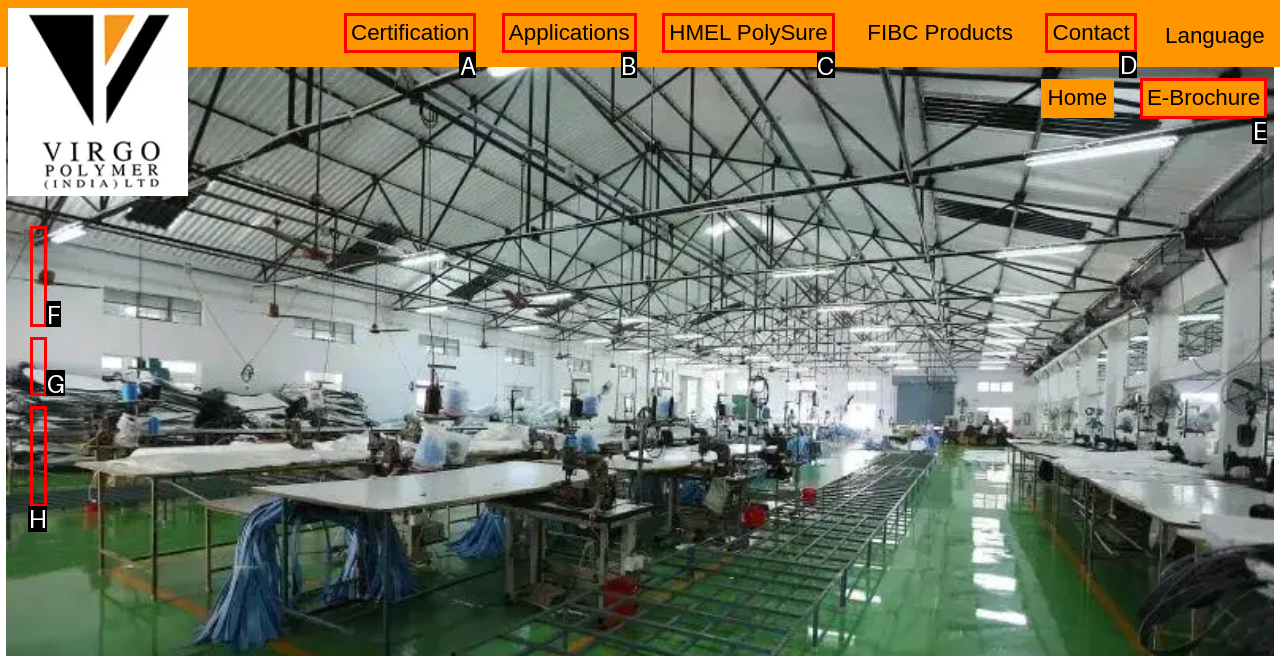Determine which HTML element should be clicked for this task: contact us
Provide the option's letter from the available choices.

D